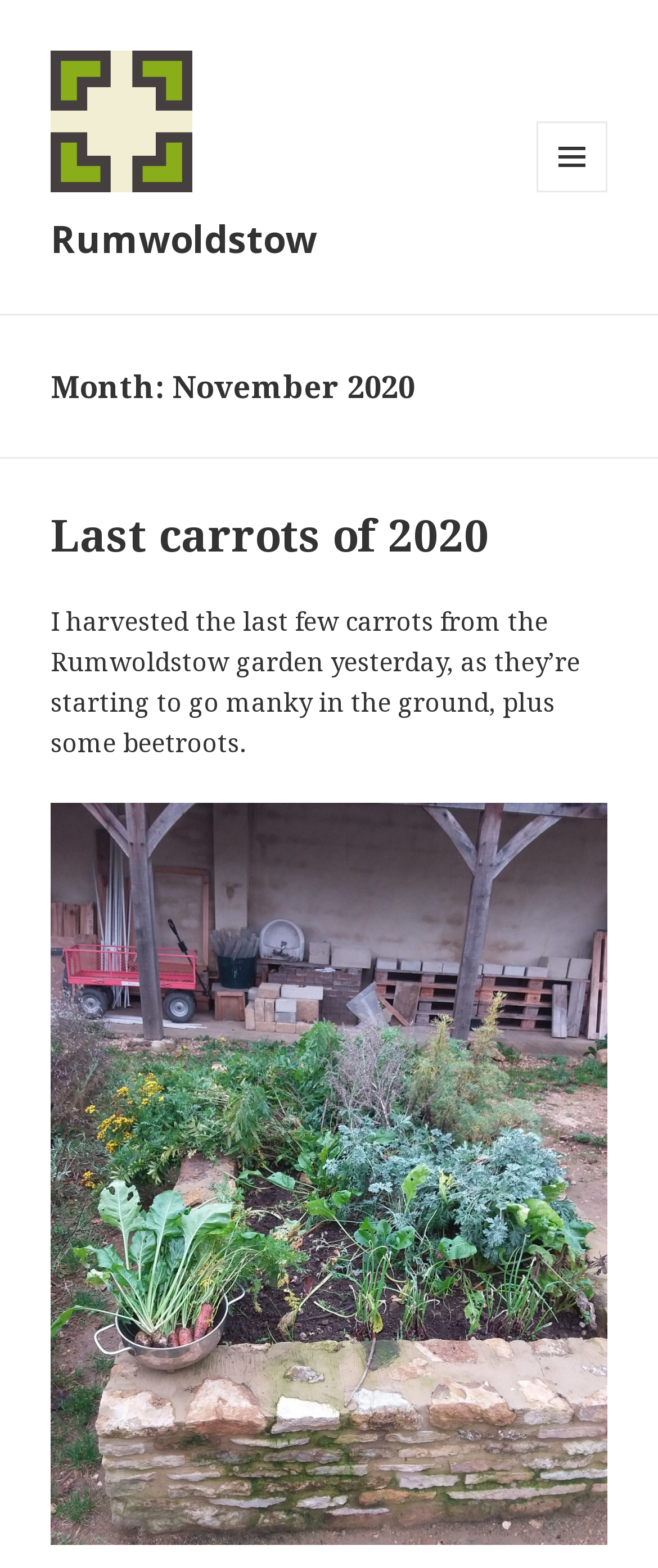Give a one-word or one-phrase response to the question: 
What is the month mentioned in the heading?

November